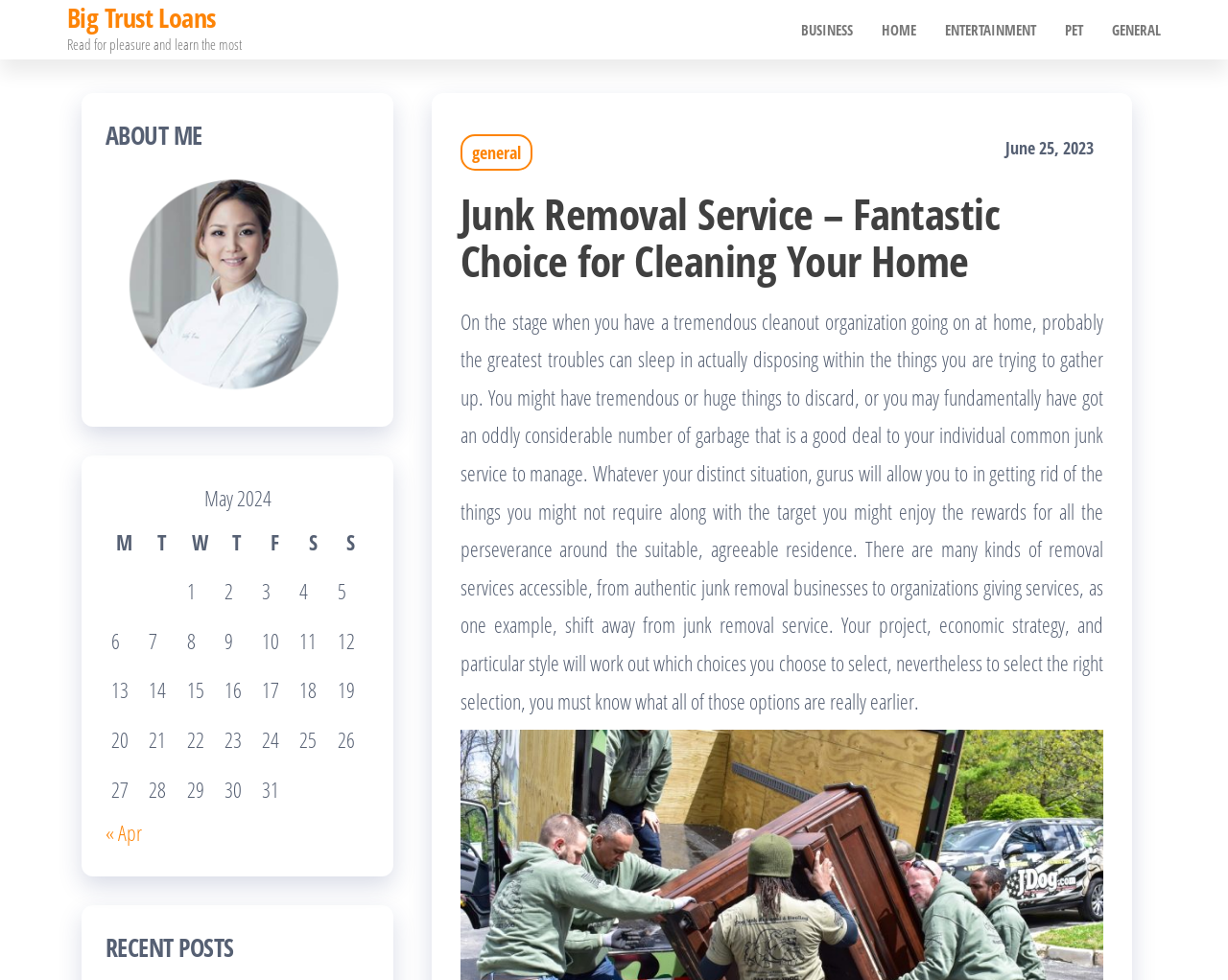Given the webpage screenshot, identify the bounding box of the UI element that matches this description: "Pet".

[0.855, 0.001, 0.894, 0.06]